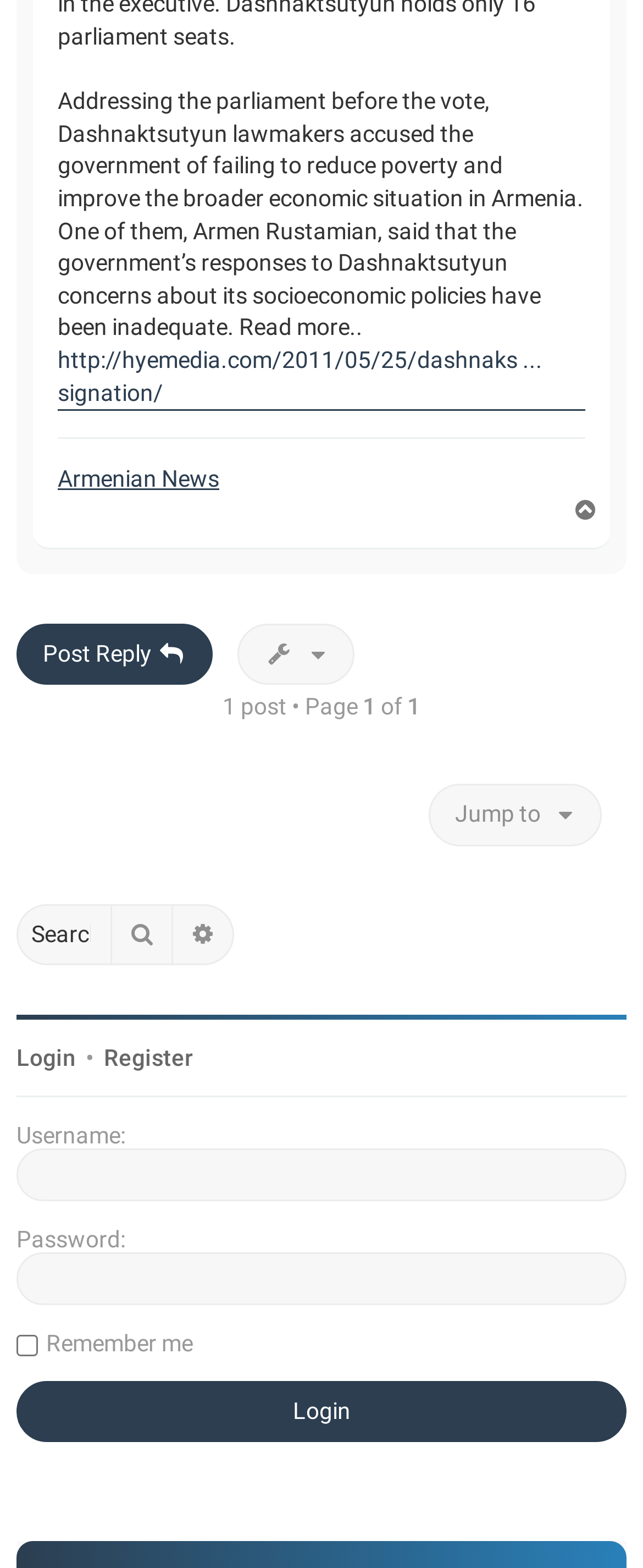Please identify the coordinates of the bounding box for the clickable region that will accomplish this instruction: "Post a reply".

[0.026, 0.398, 0.331, 0.437]